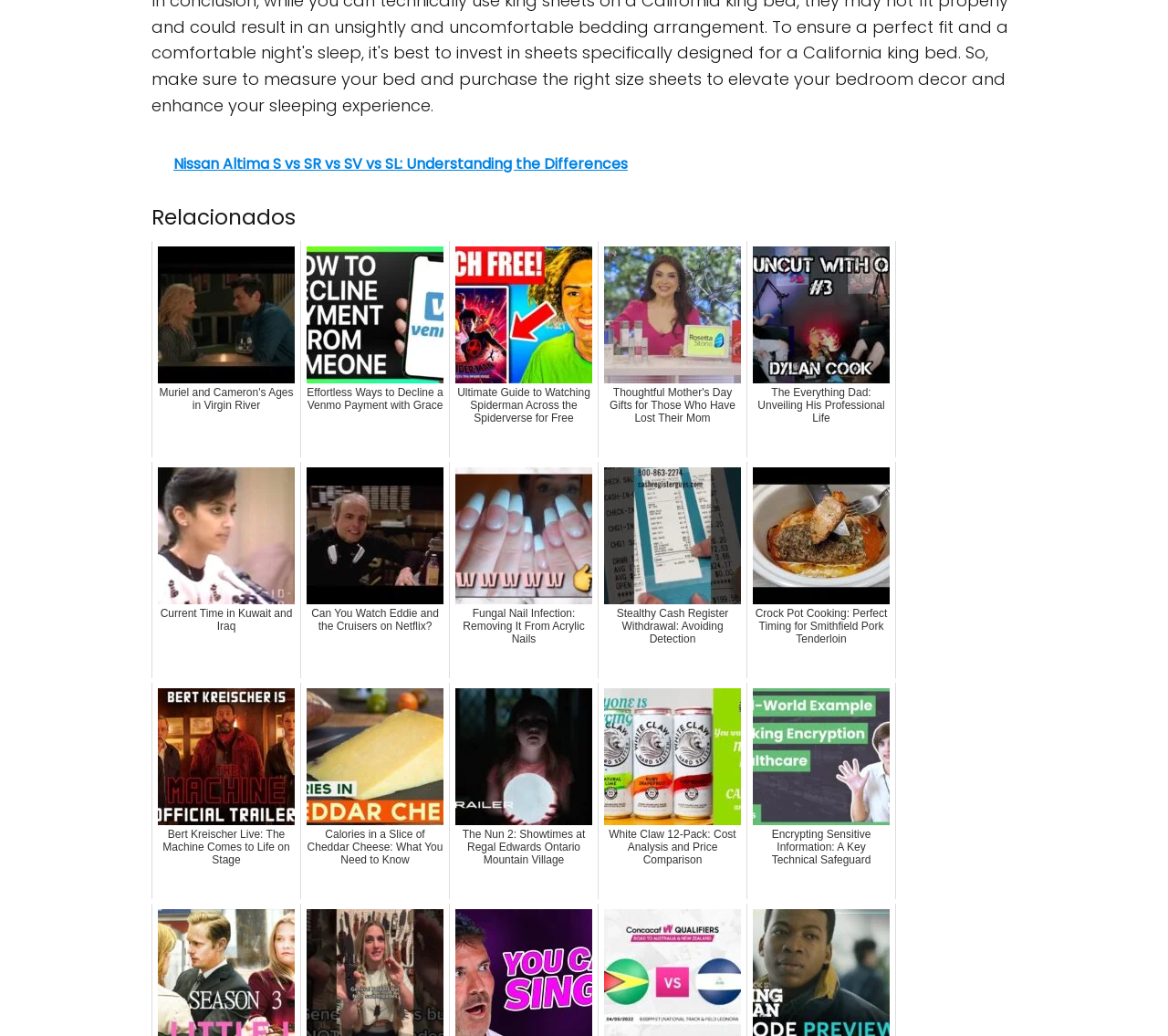Find the bounding box coordinates of the area that needs to be clicked in order to achieve the following instruction: "Get the Ultimate Guide to Watching Spiderman Across the Spiderverse for Free". The coordinates should be specified as four float numbers between 0 and 1, i.e., [left, top, right, bottom].

[0.384, 0.232, 0.512, 0.441]